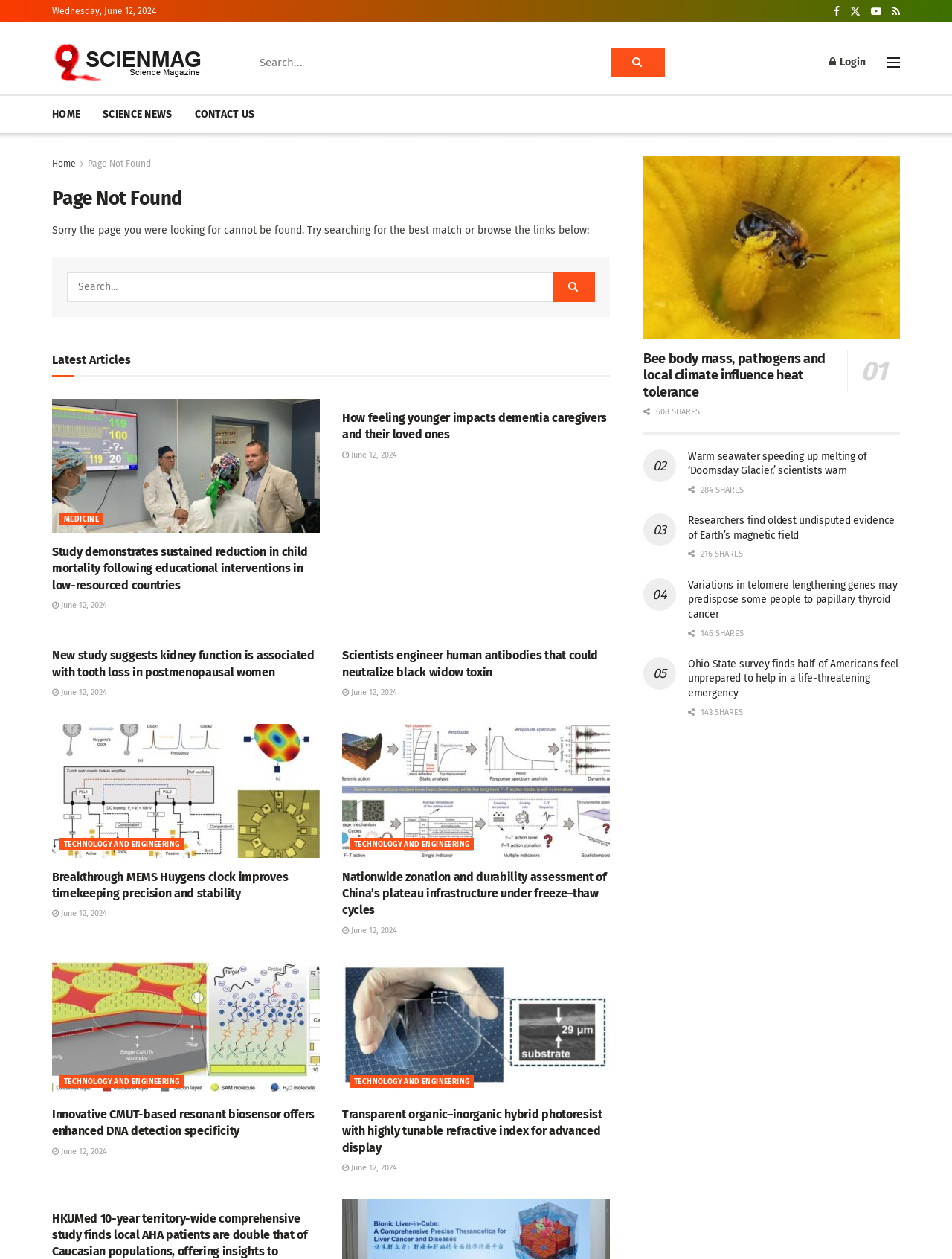What is the current date?
Please provide a single word or phrase as your answer based on the image.

Wednesday, June 12, 2024